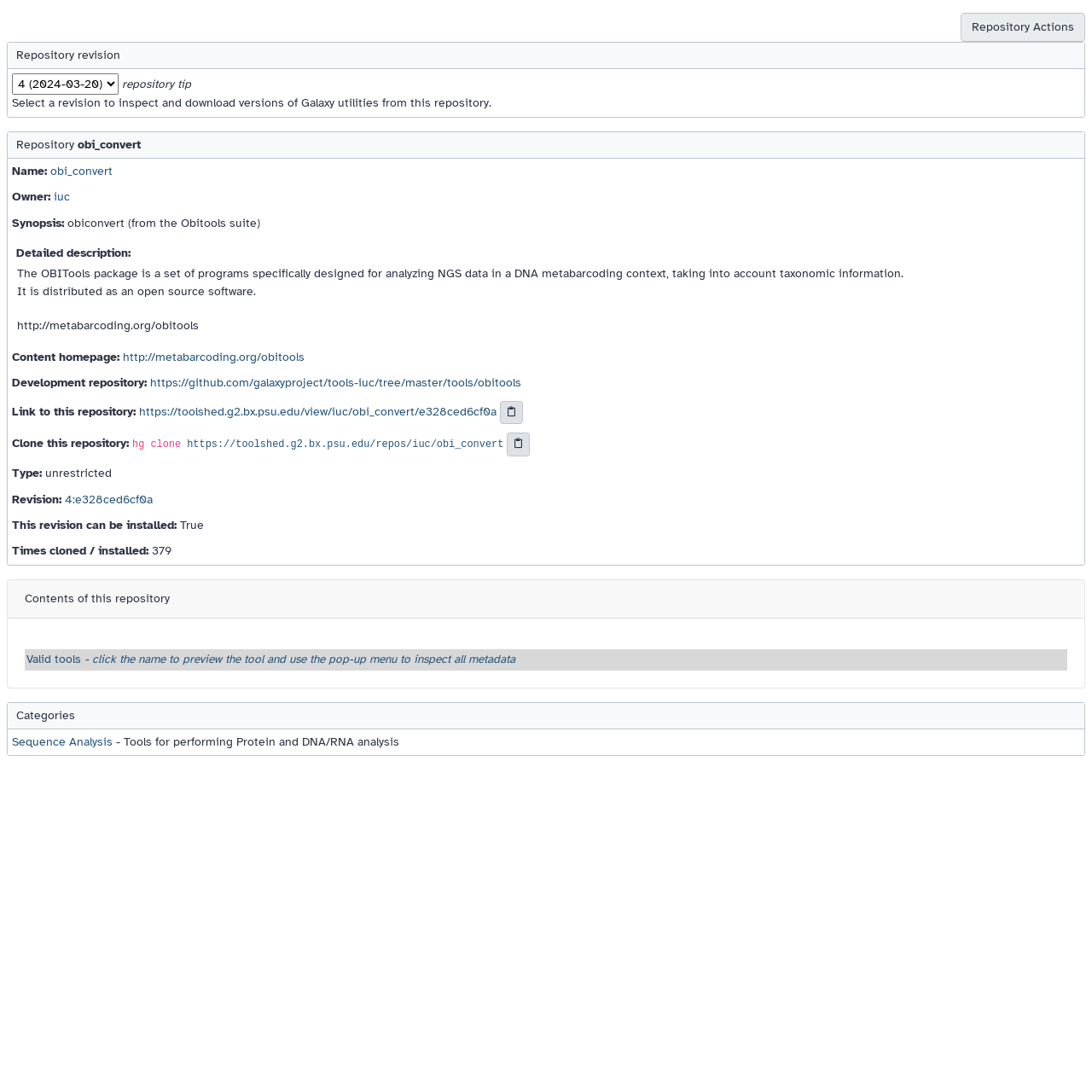Identify the coordinates of the bounding box for the element that must be clicked to accomplish the instruction: "Clone this repository using the 'hg clone' command".

[0.121, 0.402, 0.171, 0.413]